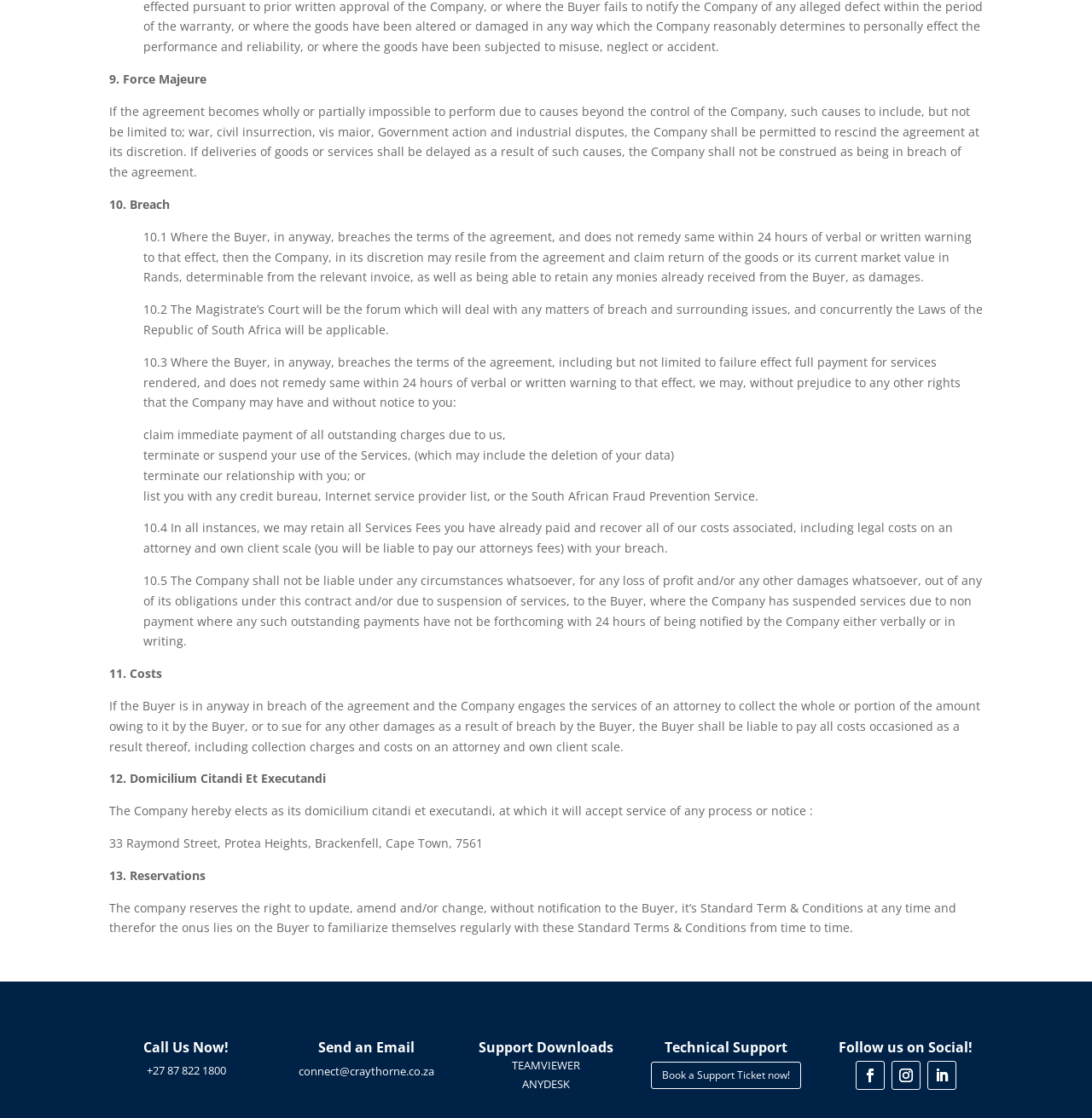Determine the bounding box coordinates in the format (top-left x, top-left y, bottom-right x, bottom-right y). Ensure all values are floating point numbers between 0 and 1. Identify the bounding box of the UI element described by: Follow

[0.816, 0.949, 0.843, 0.975]